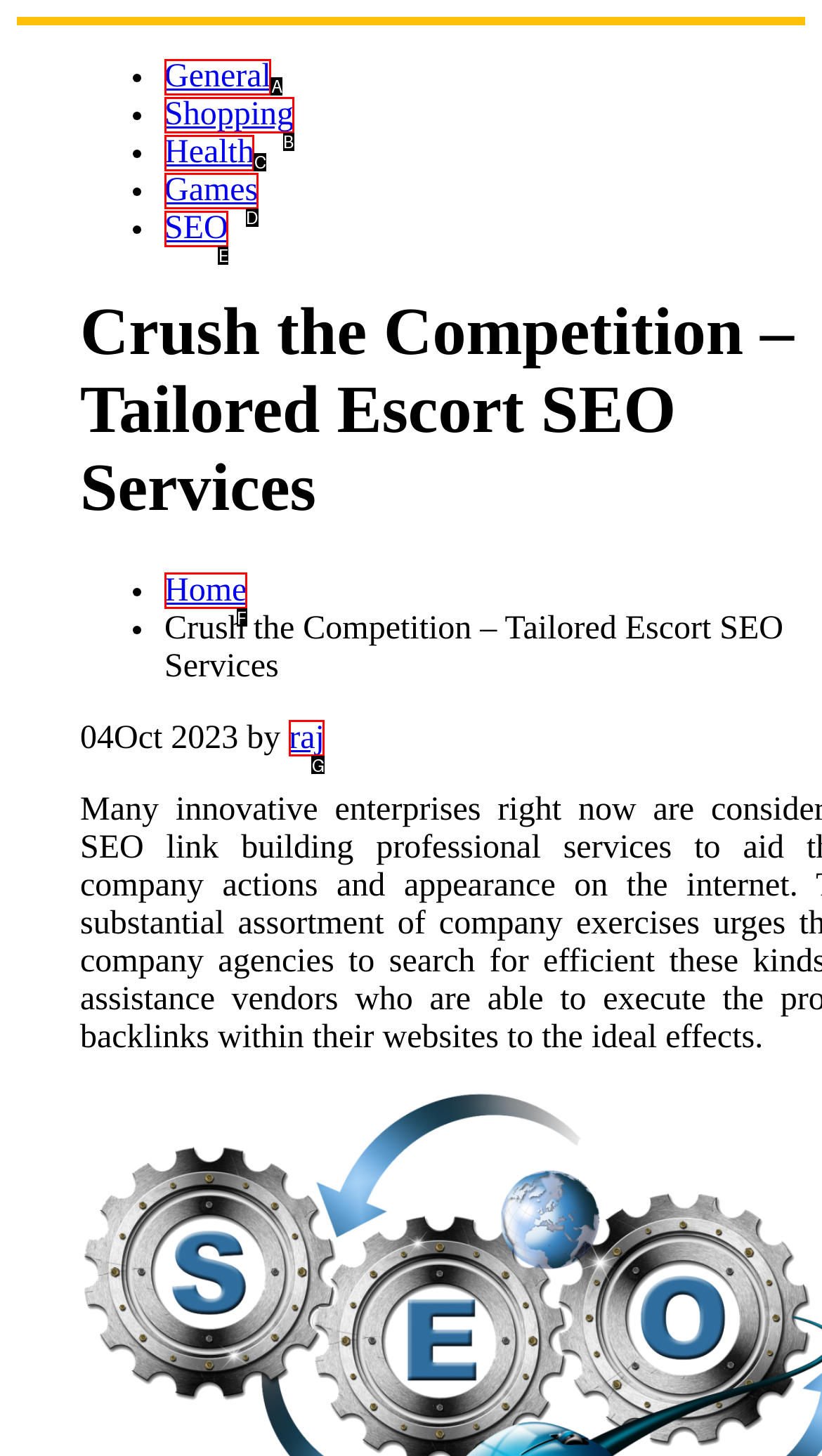Given the element description: aria-label="Search", choose the HTML element that aligns with it. Indicate your choice with the corresponding letter.

None